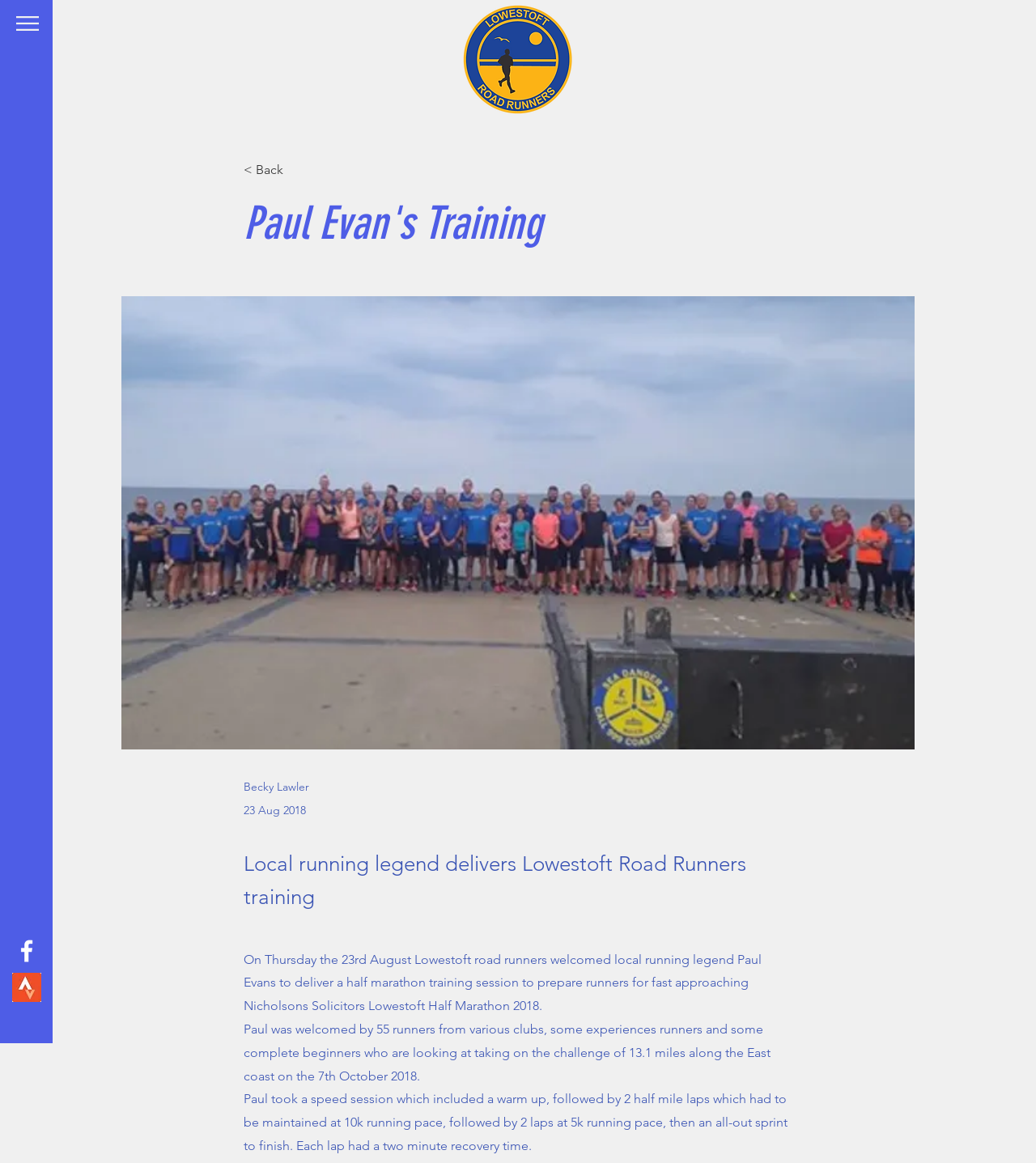Please answer the following question using a single word or phrase: 
What is the name of the half marathon mentioned?

Nicholsons Solicitors Lowestoft Half Marathon 2018